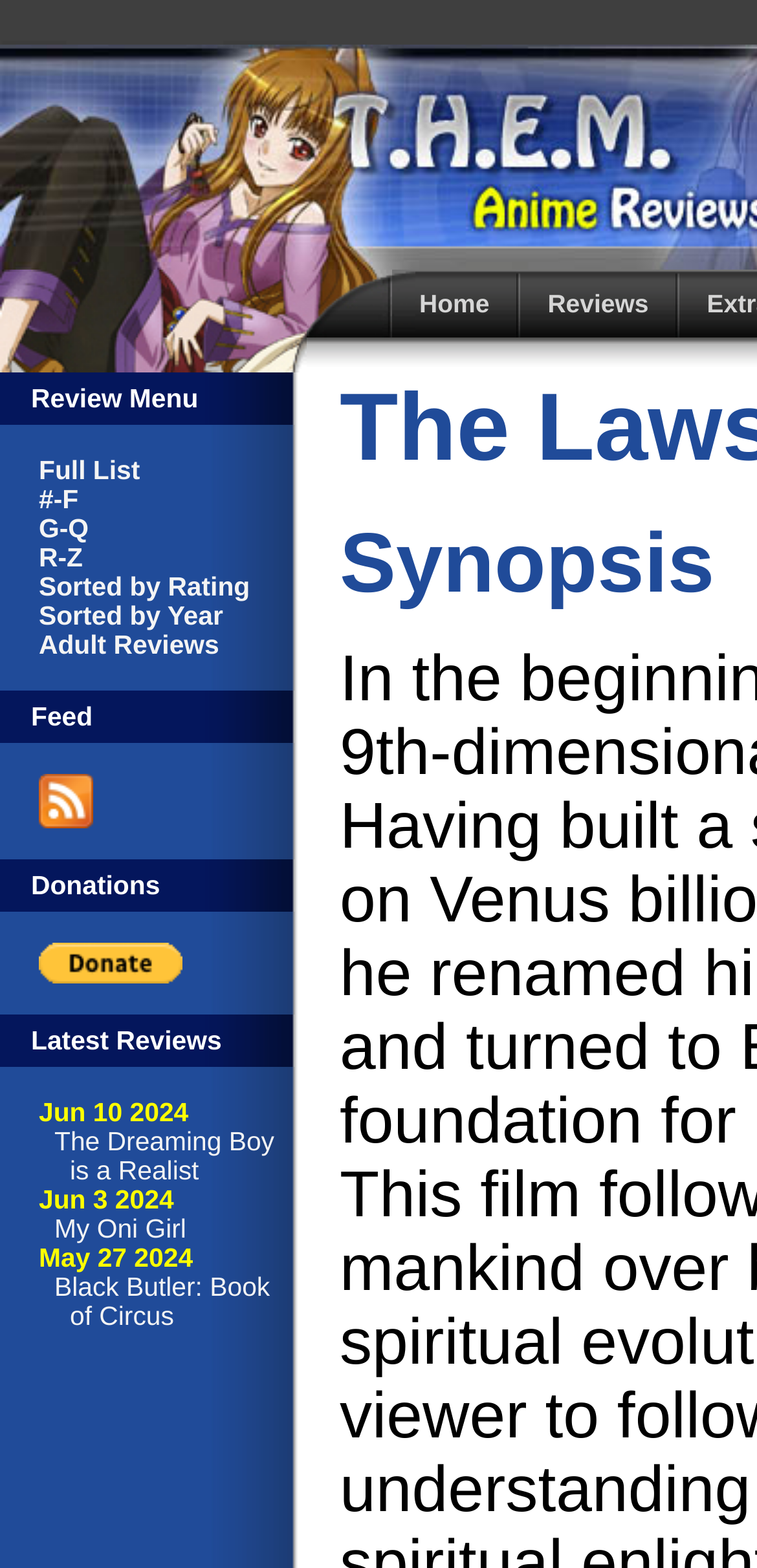Identify the bounding box coordinates for the UI element described as follows: Home. Use the format (top-left x, top-left y, bottom-right x, bottom-right y) and ensure all values are floating point numbers between 0 and 1.

[0.554, 0.184, 0.646, 0.203]